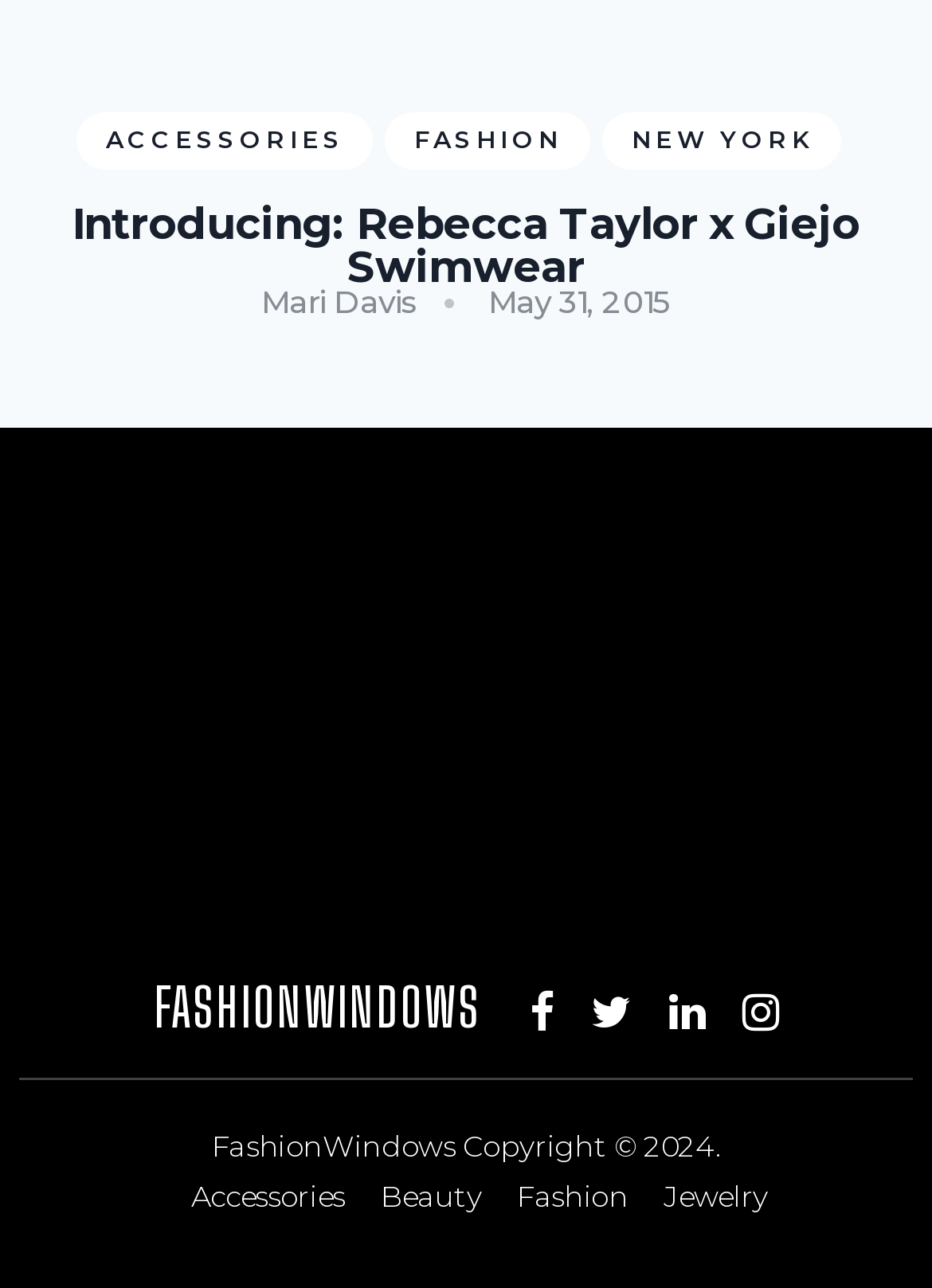What is the date mentioned in the article?
Give a single word or phrase answer based on the content of the image.

May 31, 2015